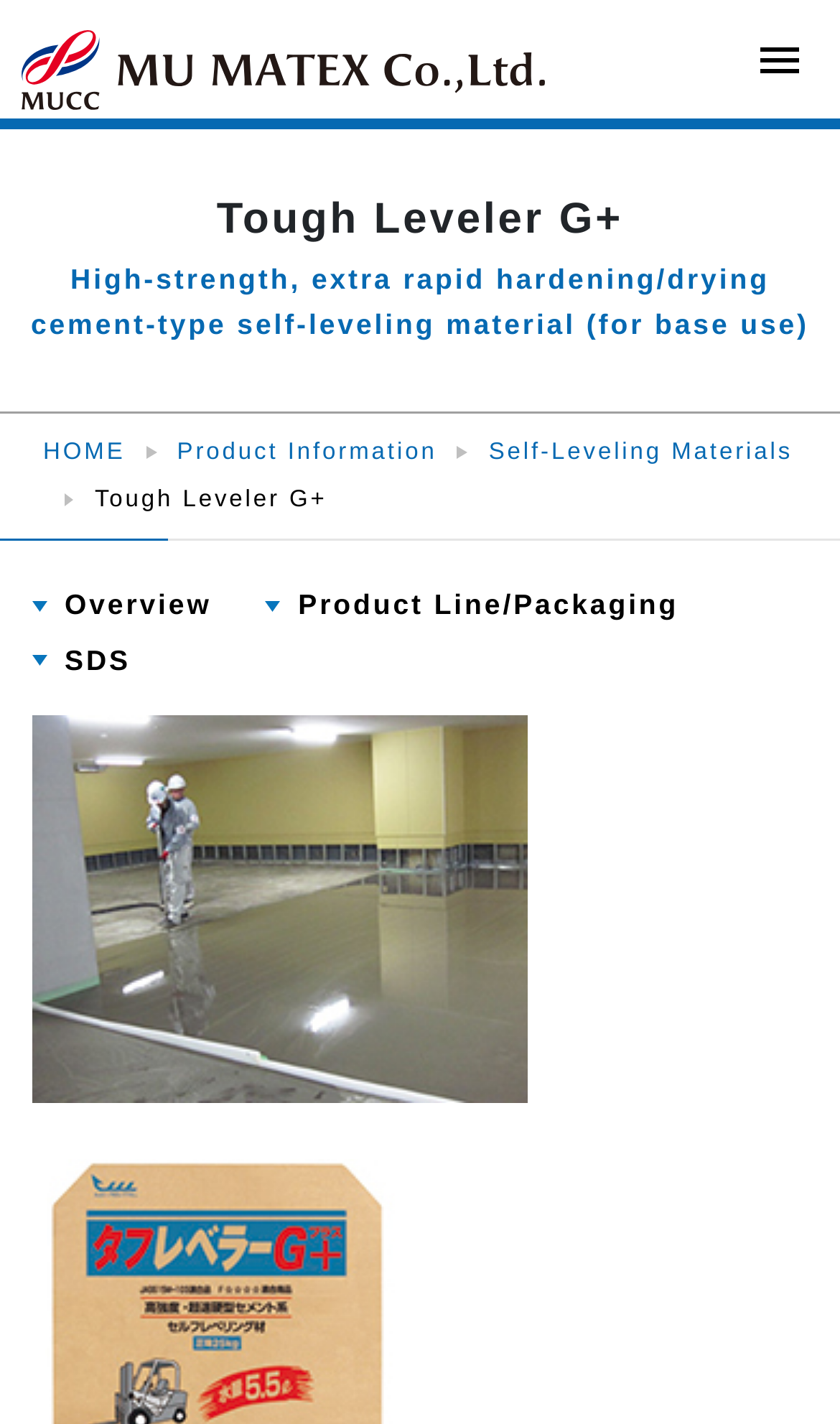Locate the UI element described by Self-Leveling Materials in the provided webpage screenshot. Return the bounding box coordinates in the format (top-left x, top-left y, bottom-right x, bottom-right y), ensuring all values are between 0 and 1.

[0.582, 0.309, 0.944, 0.327]